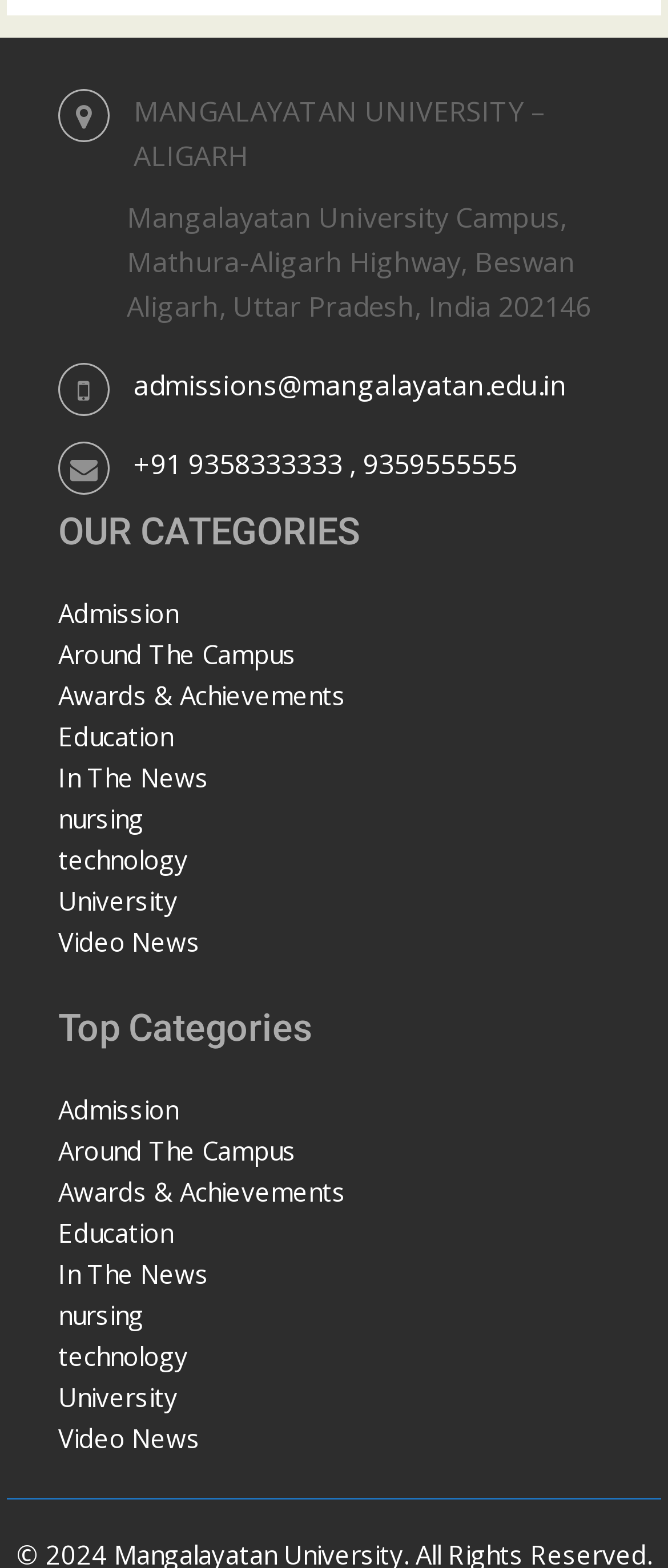Show me the bounding box coordinates of the clickable region to achieve the task as per the instruction: "Explore around the campus".

[0.087, 0.406, 0.443, 0.428]